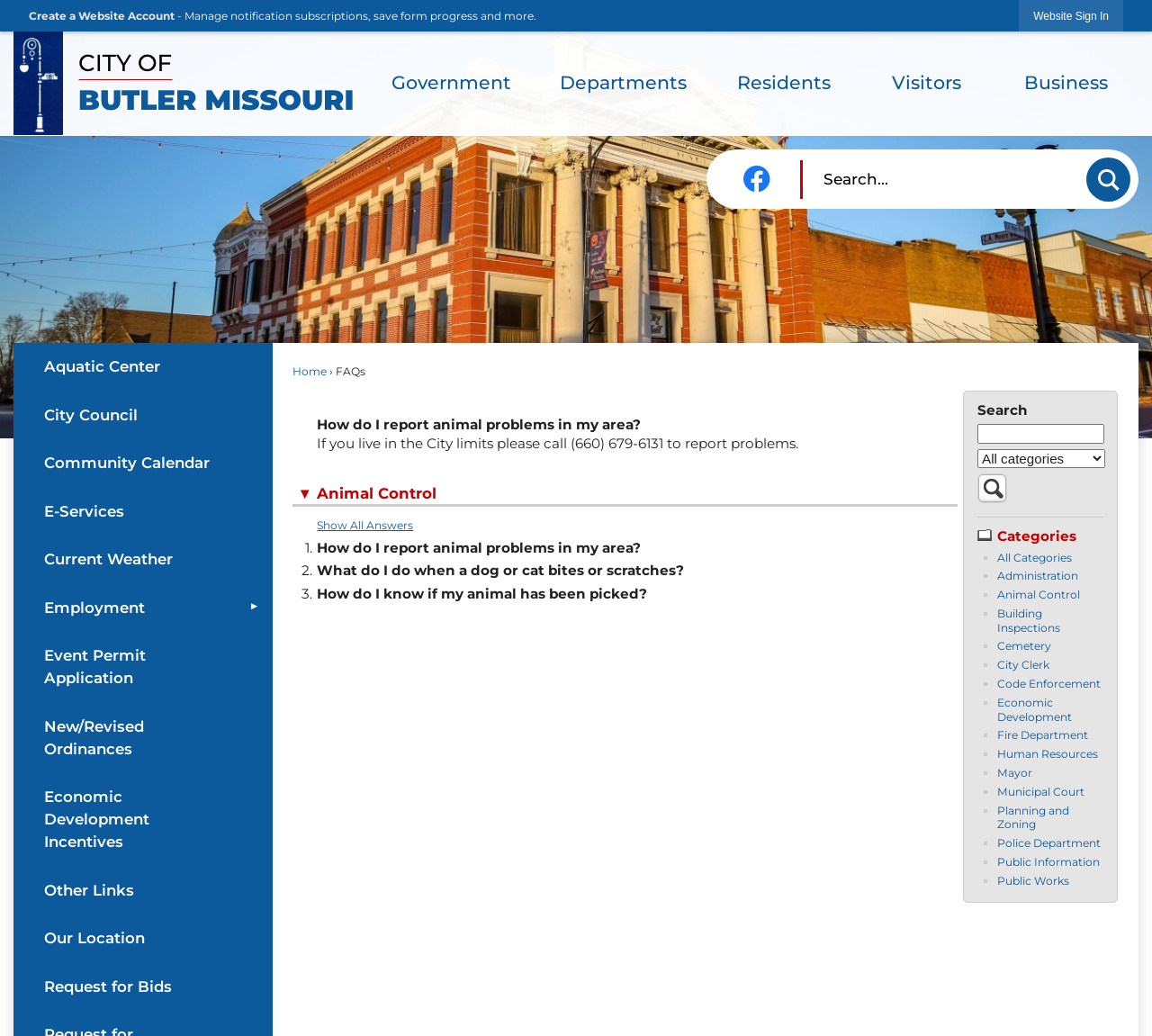Please identify the bounding box coordinates of the region to click in order to complete the task: "Click on the 'Create a Website Account' button". The coordinates must be four float numbers between 0 and 1, specified as [left, top, right, bottom].

[0.025, 0.009, 0.152, 0.022]